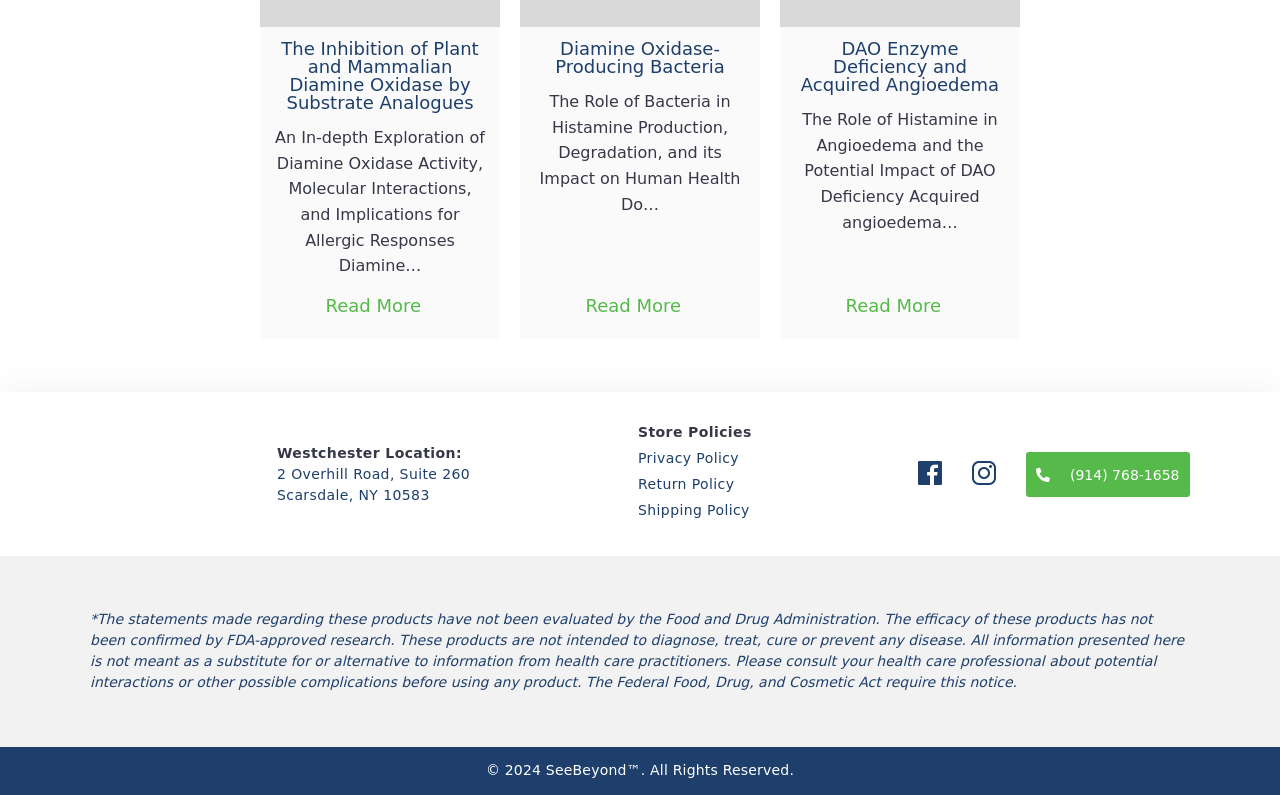Examine the image carefully and respond to the question with a detailed answer: 
What is the copyright year of the webpage?

The webpage has a footer section with the text '© 2024 SeeBeyond™. All Rights Reserved.', which indicates that the copyright year of the webpage is 2024.